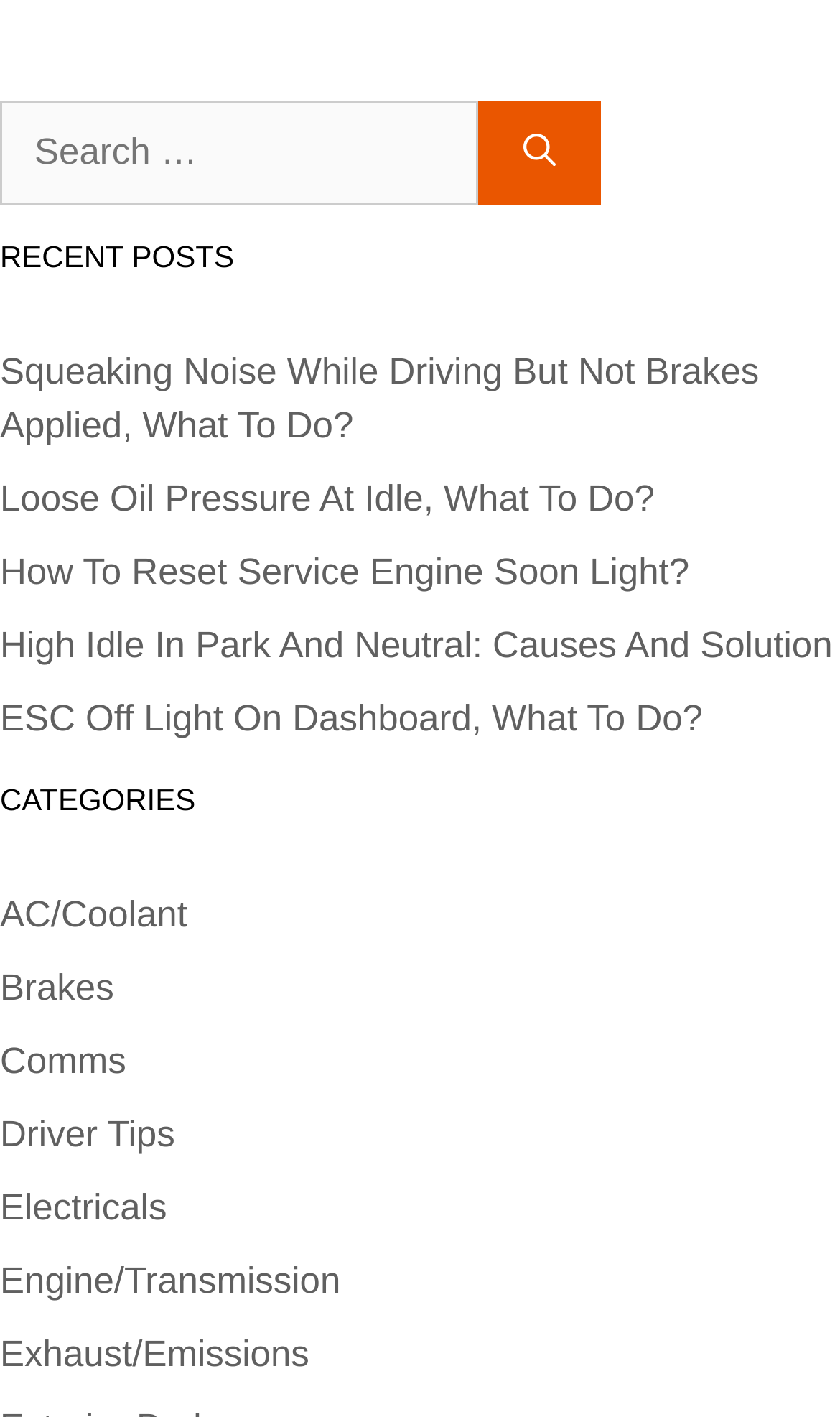How many categories are listed?
Answer the question with a single word or phrase derived from the image.

7